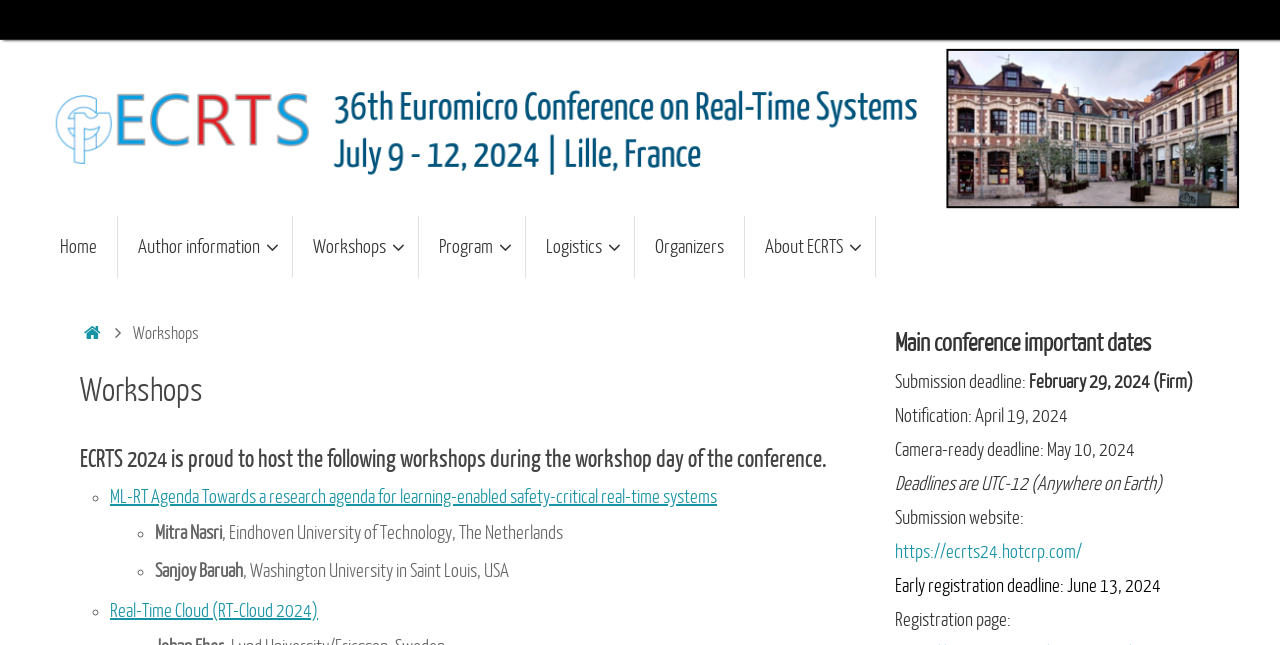Find the bounding box coordinates for the area that must be clicked to perform this action: "View the 'Workshops' page".

[0.229, 0.335, 0.327, 0.431]